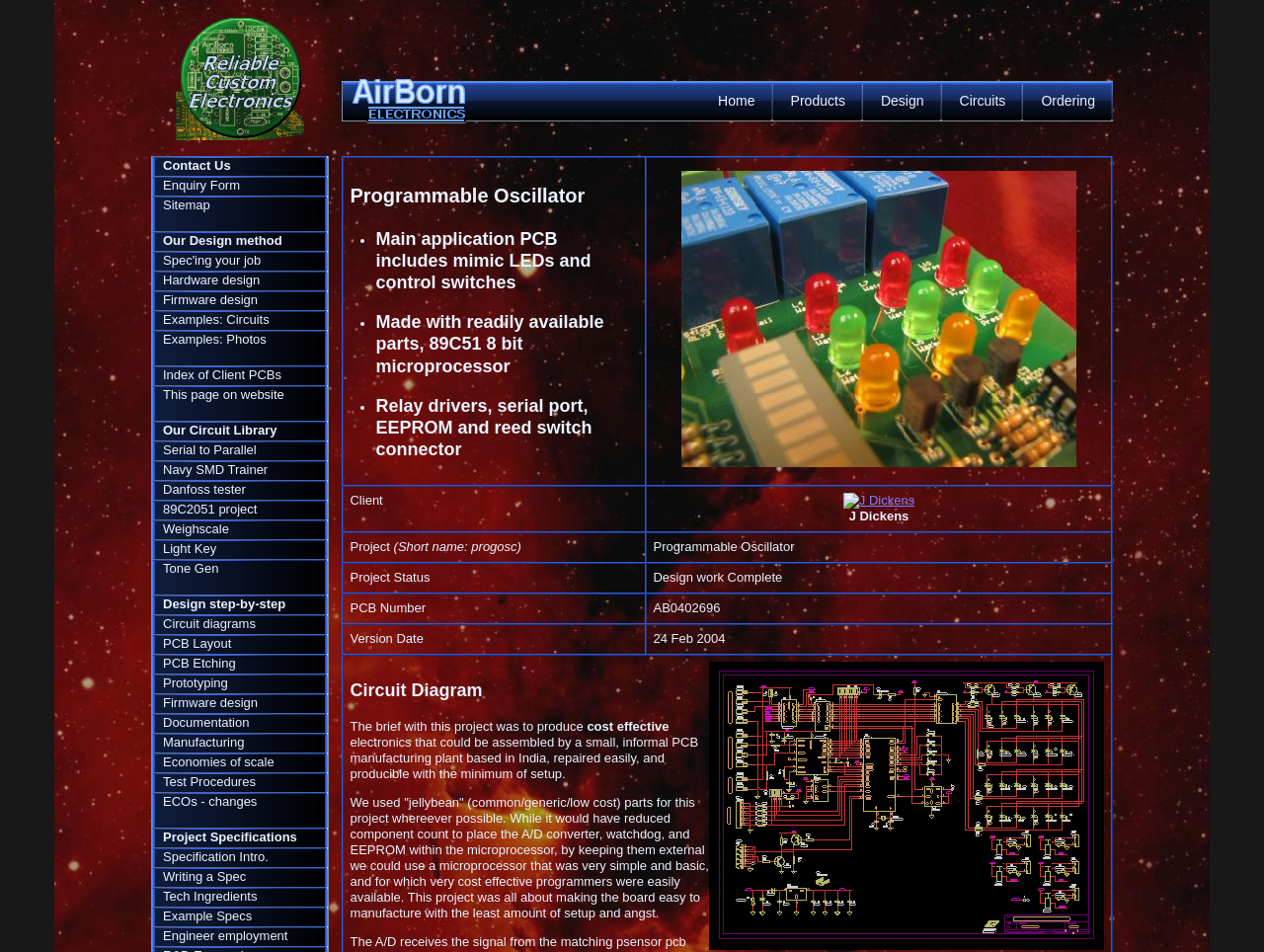What is the PCB number?
Provide an in-depth and detailed answer to the question.

The PCB number can be found in the gridcell with the text 'AB0402696' which is located in the row with the heading 'PCB Number'.